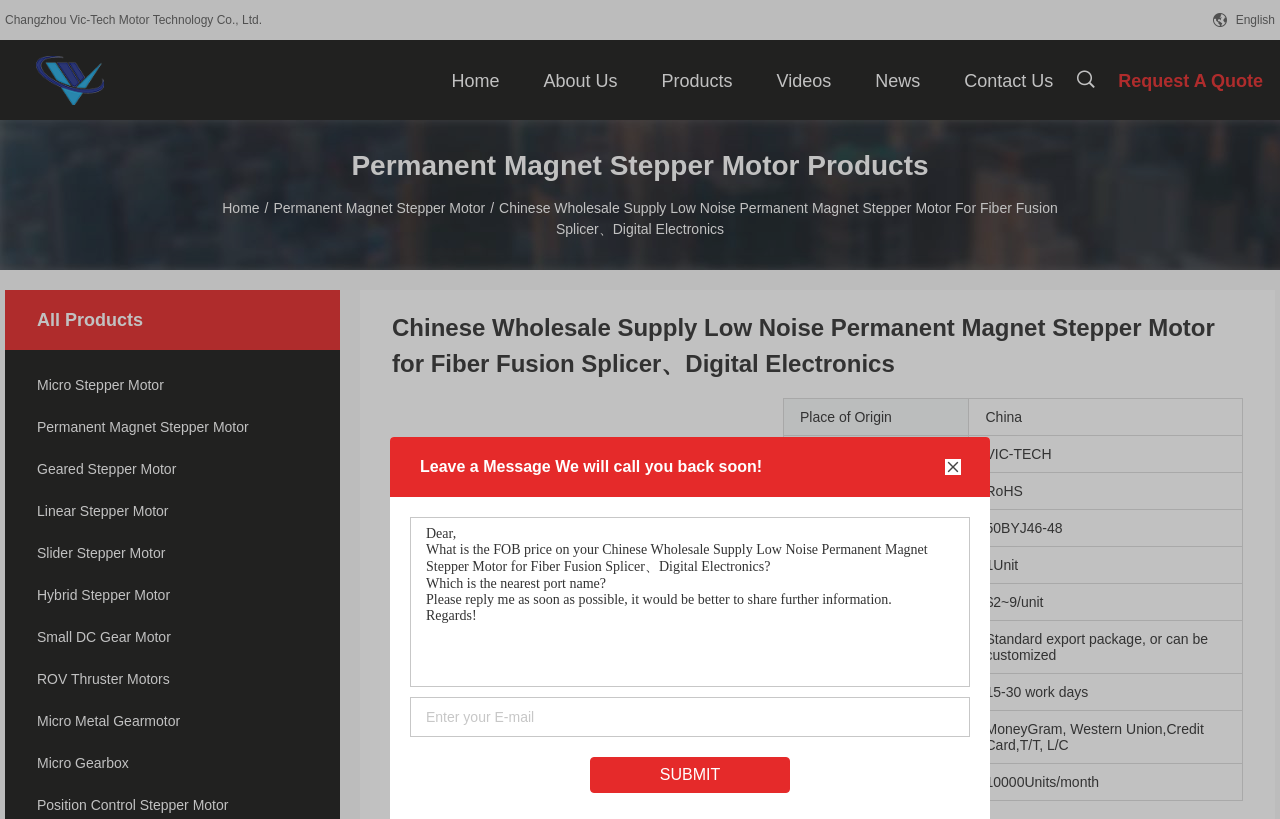Please determine and provide the text content of the webpage's heading.

Chinese Wholesale Supply Low Noise Permanent Magnet Stepper Motor for Fiber Fusion Splicer、Digital Electronics